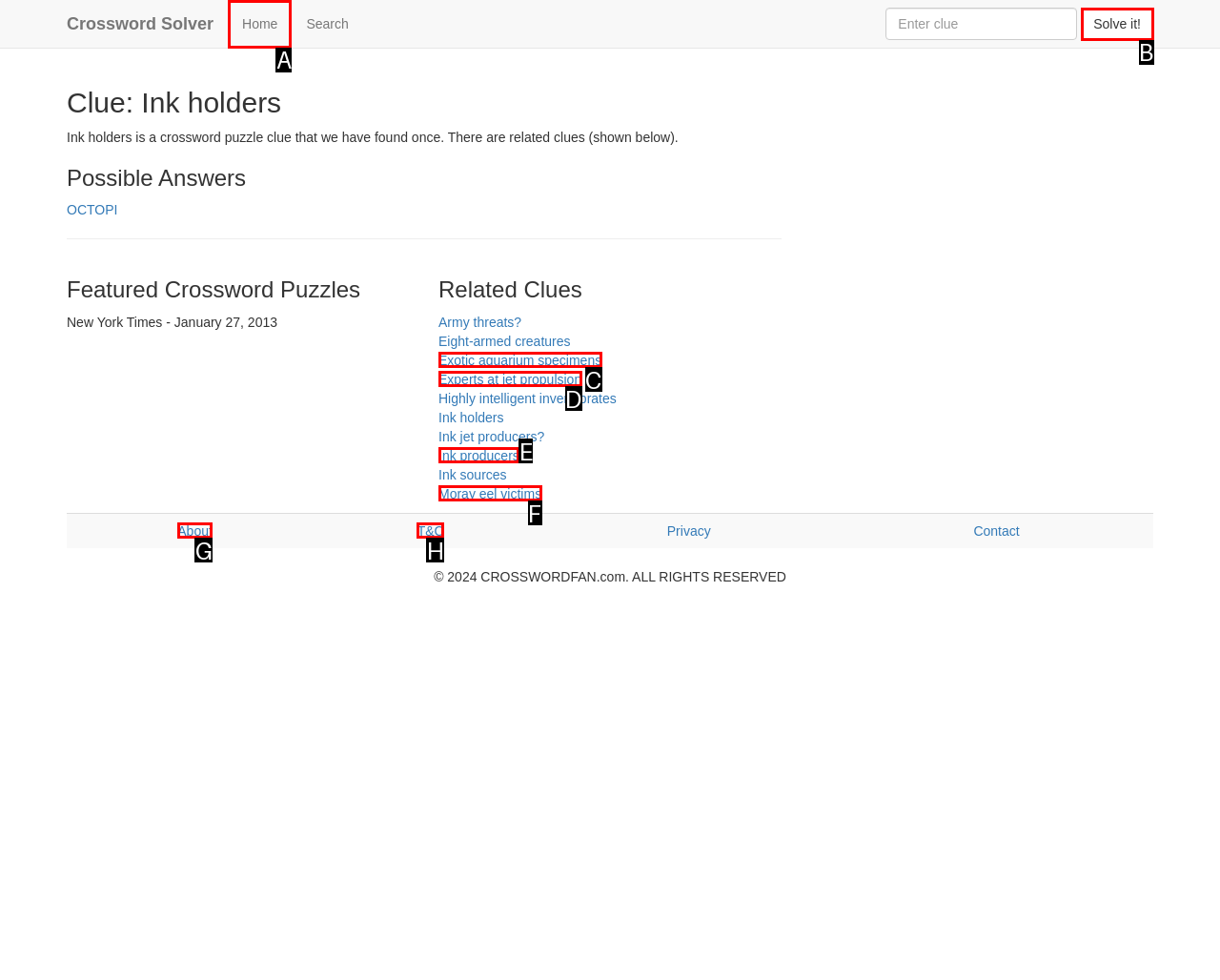Tell me which UI element to click to fulfill the given task: Go to the home page. Respond with the letter of the correct option directly.

A